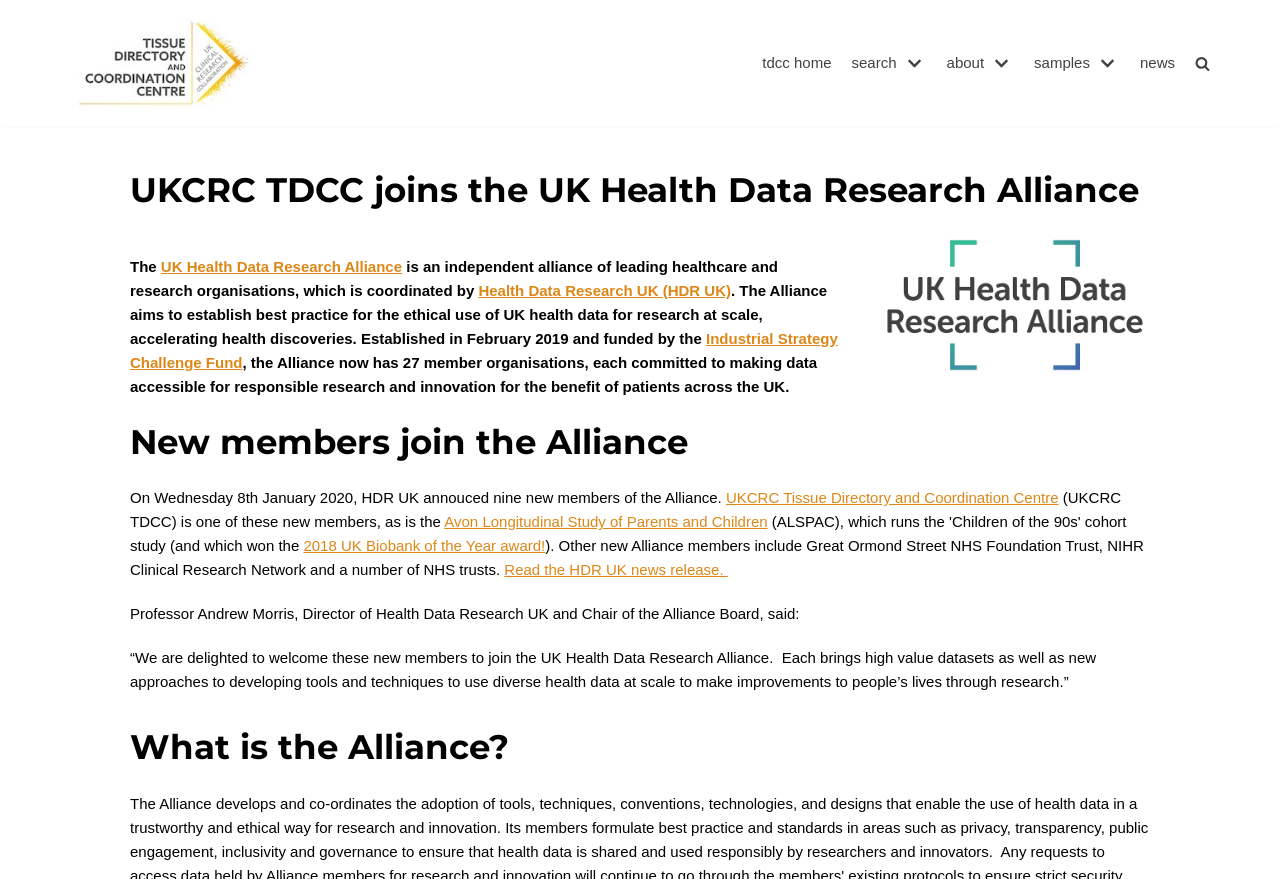Identify the bounding box coordinates of the part that should be clicked to carry out this instruction: "Read more about 'professional Aerial Cable used for lightning'".

None